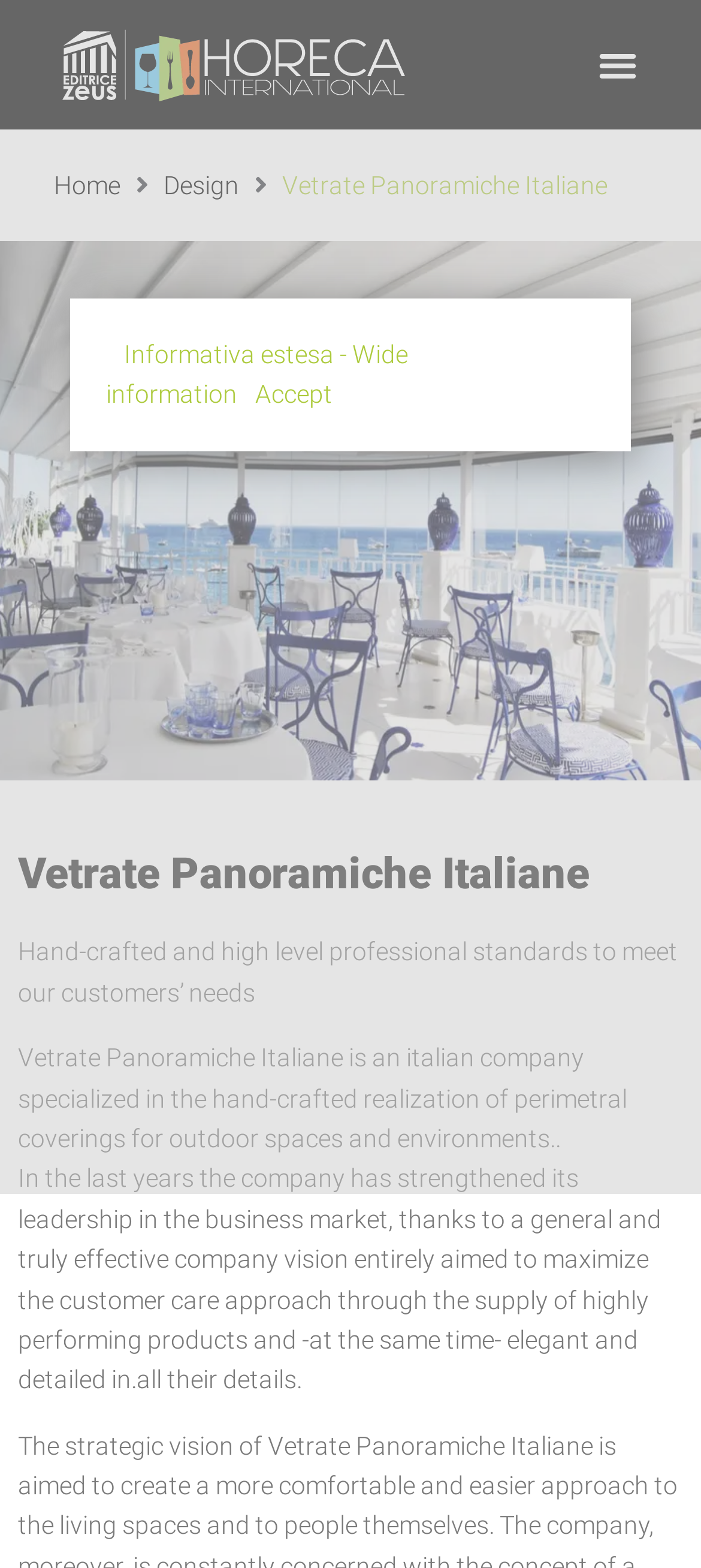Determine the bounding box coordinates of the UI element described by: "Menu".

[0.838, 0.022, 0.923, 0.06]